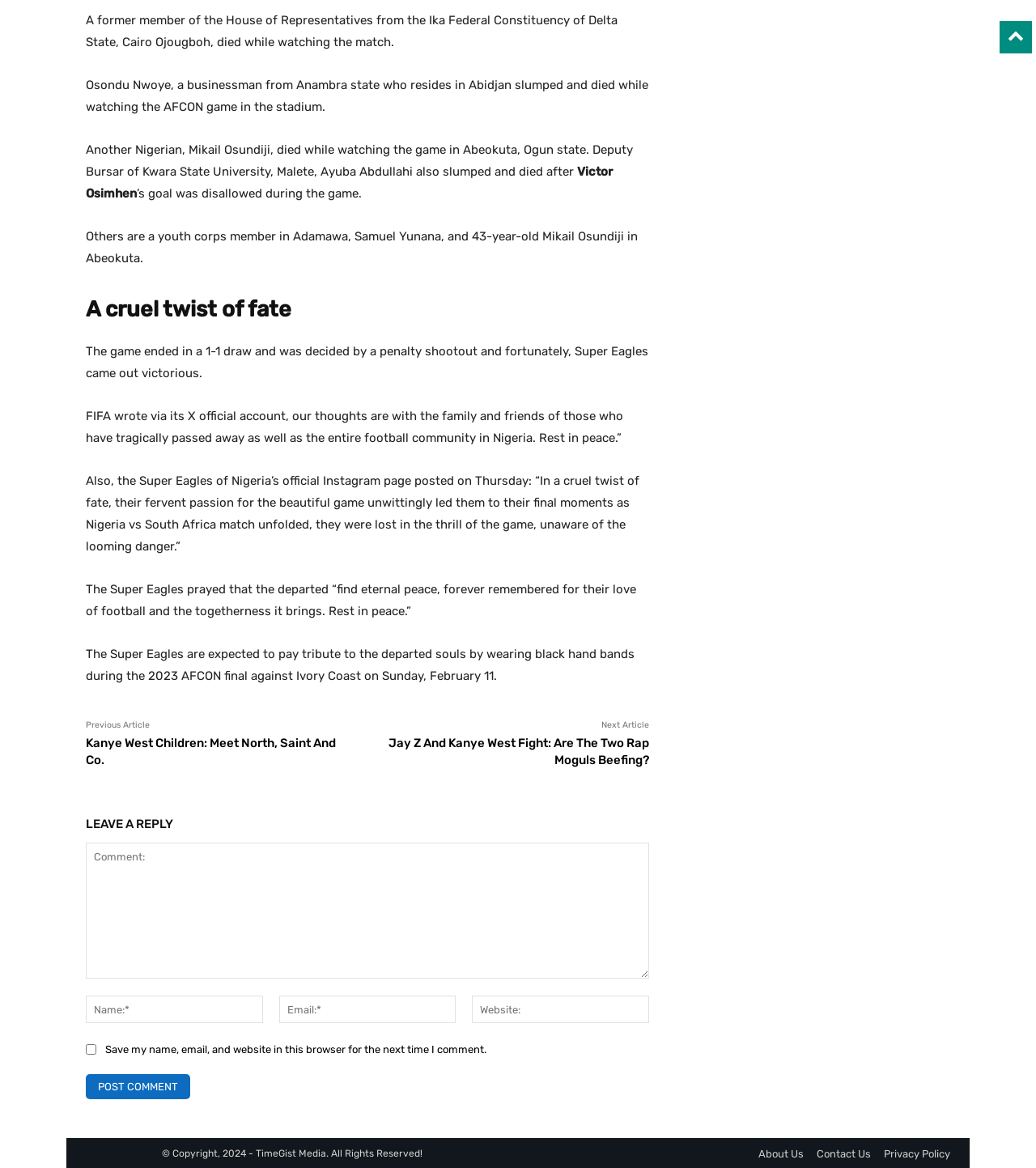What is the purpose of the comment section at the bottom of the page?
Analyze the image and provide a thorough answer to the question.

I analyzed the layout of the webpage and found a section with a heading 'LEAVE A REPLY' and a text box to enter a comment, indicating that the purpose of this section is to allow users to leave a reply or comment on the article.